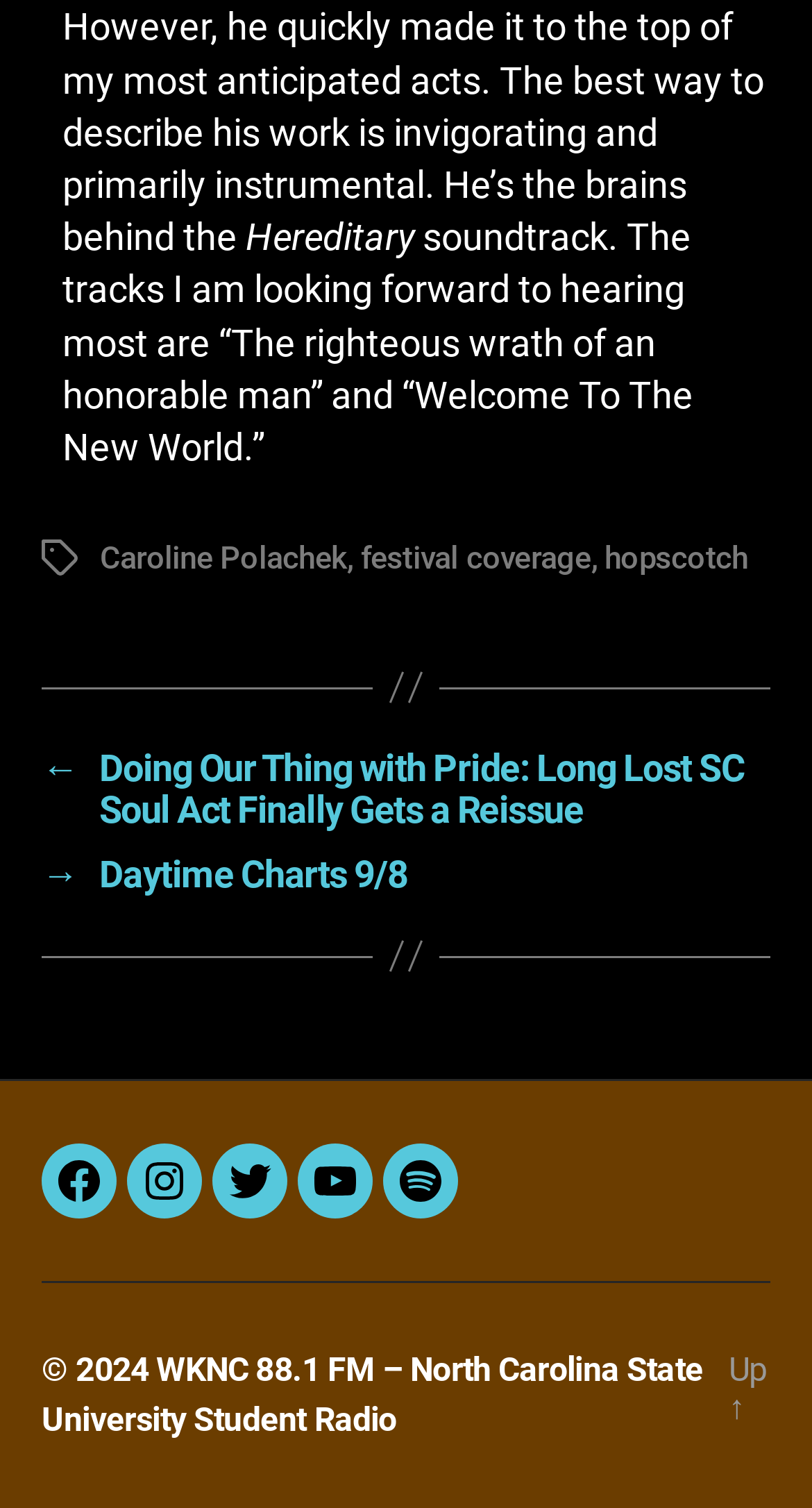Locate the bounding box coordinates of the clickable region to complete the following instruction: "Check out the festival coverage."

[0.444, 0.358, 0.728, 0.383]